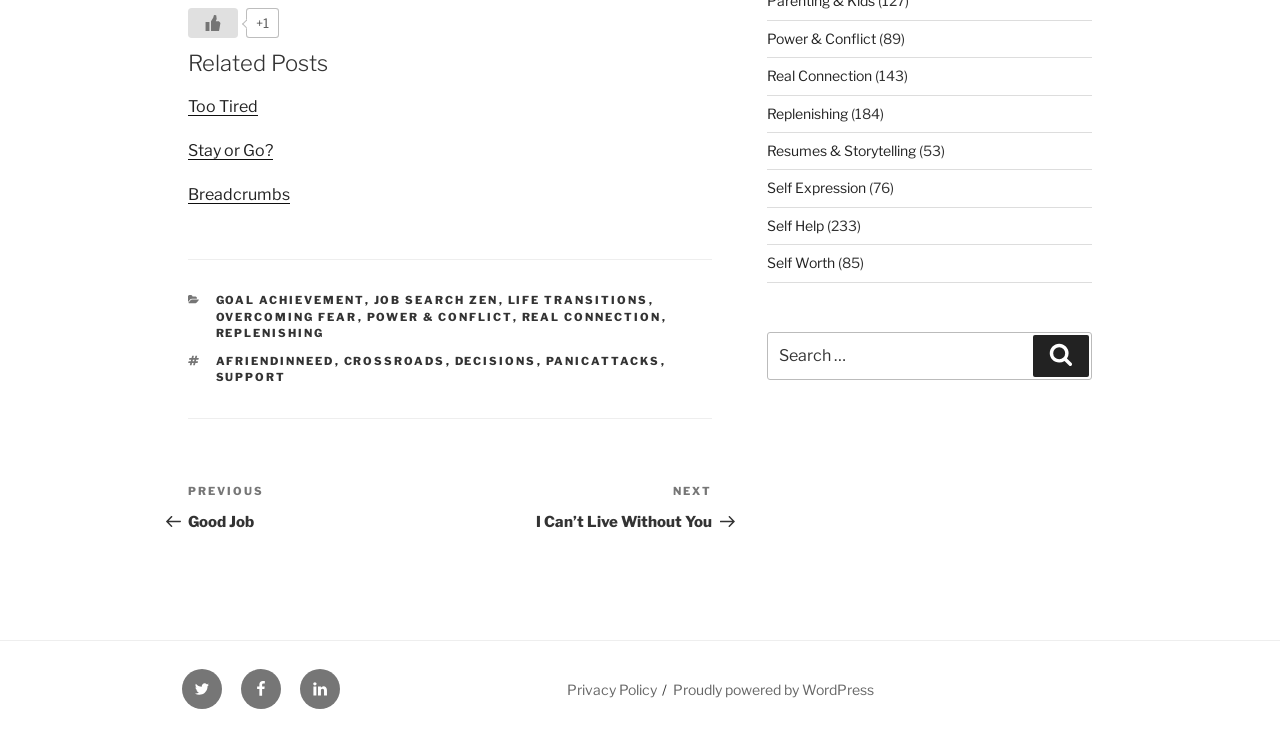Could you highlight the region that needs to be clicked to execute the instruction: "View the Privacy Policy"?

[0.443, 0.923, 0.513, 0.946]